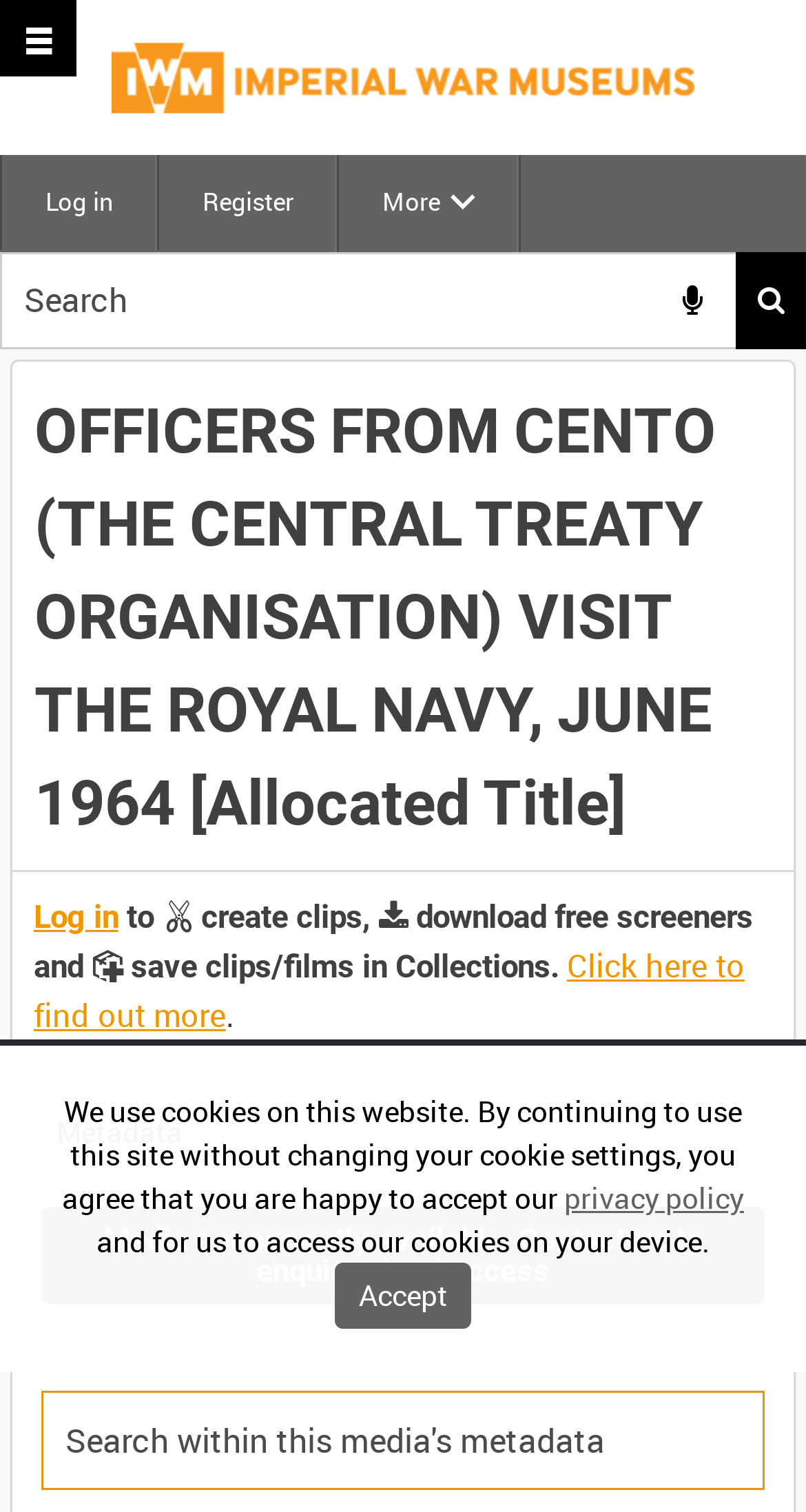Please specify the bounding box coordinates for the clickable region that will help you carry out the instruction: "View metadata".

[0.013, 0.719, 0.283, 0.779]